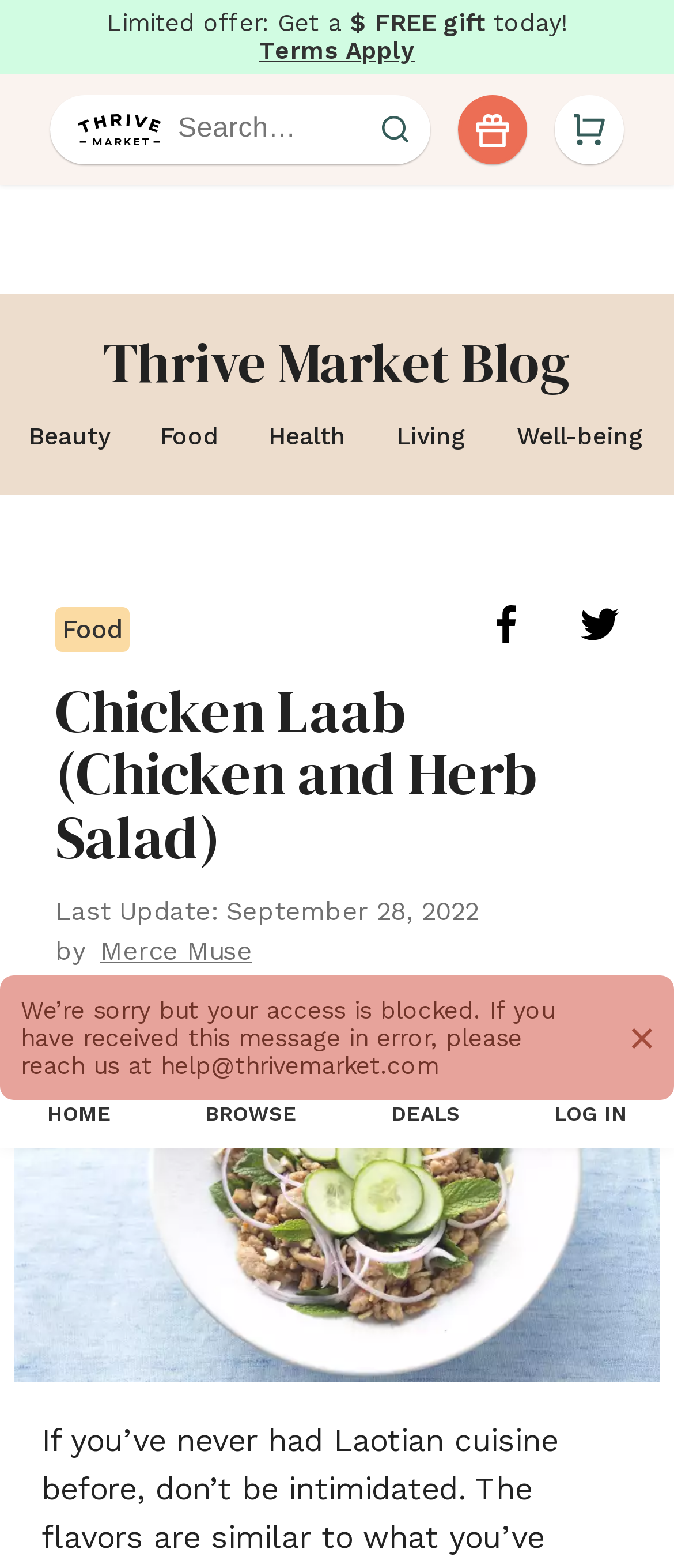Please identify the bounding box coordinates of the element that needs to be clicked to perform the following instruction: "Search for a product".

[0.074, 0.061, 0.638, 0.105]